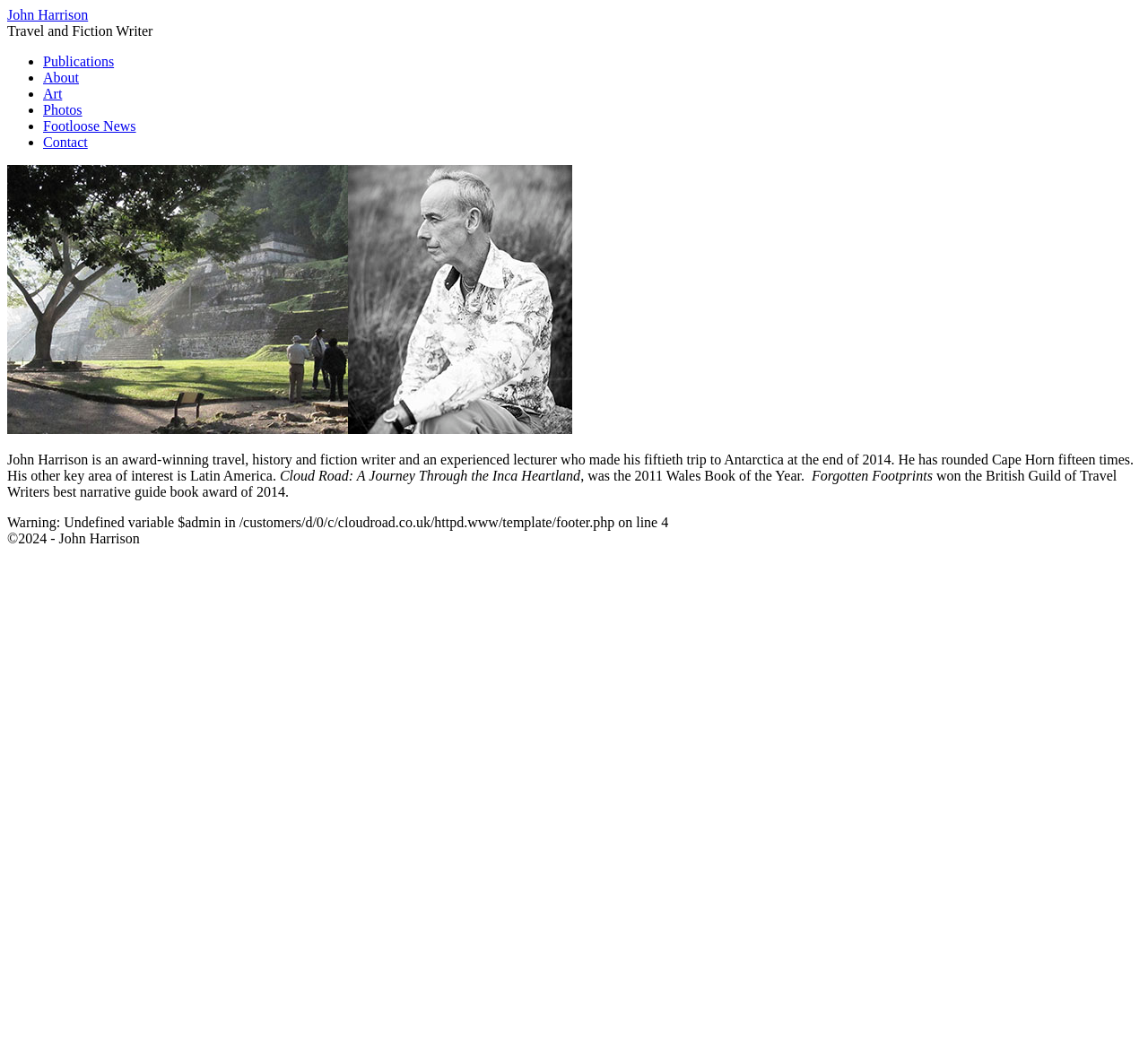From the image, can you give a detailed response to the question below:
What is the copyright year mentioned at the bottom of the page?

The StaticText element with bounding box coordinates [0.006, 0.51, 0.122, 0.525] contains the text '©2024 - John Harrison', which indicates that the copyright year is 2024.